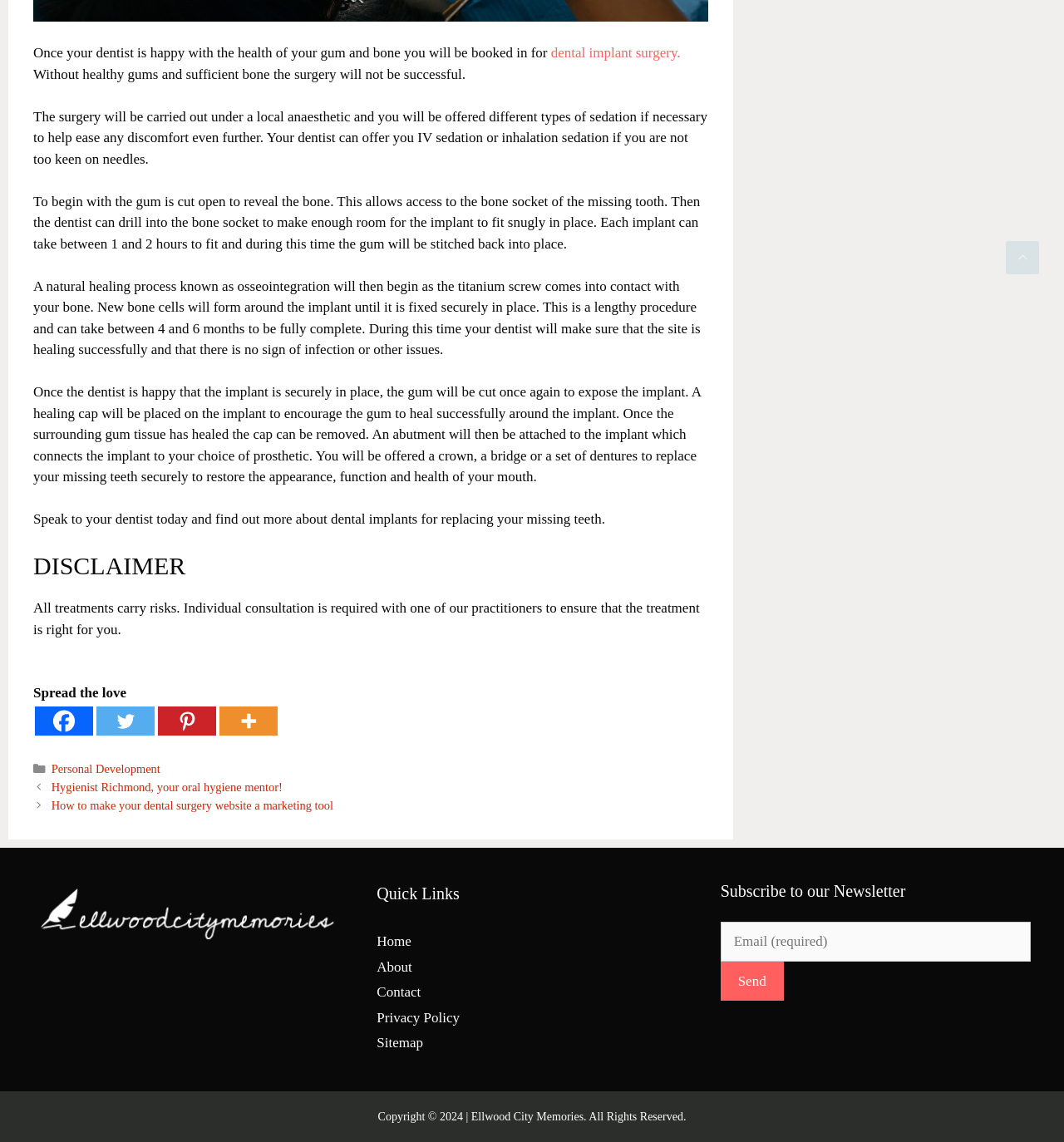Determine the bounding box coordinates of the clickable region to carry out the instruction: "Click on the link to learn more about dental implants".

[0.518, 0.039, 0.64, 0.053]